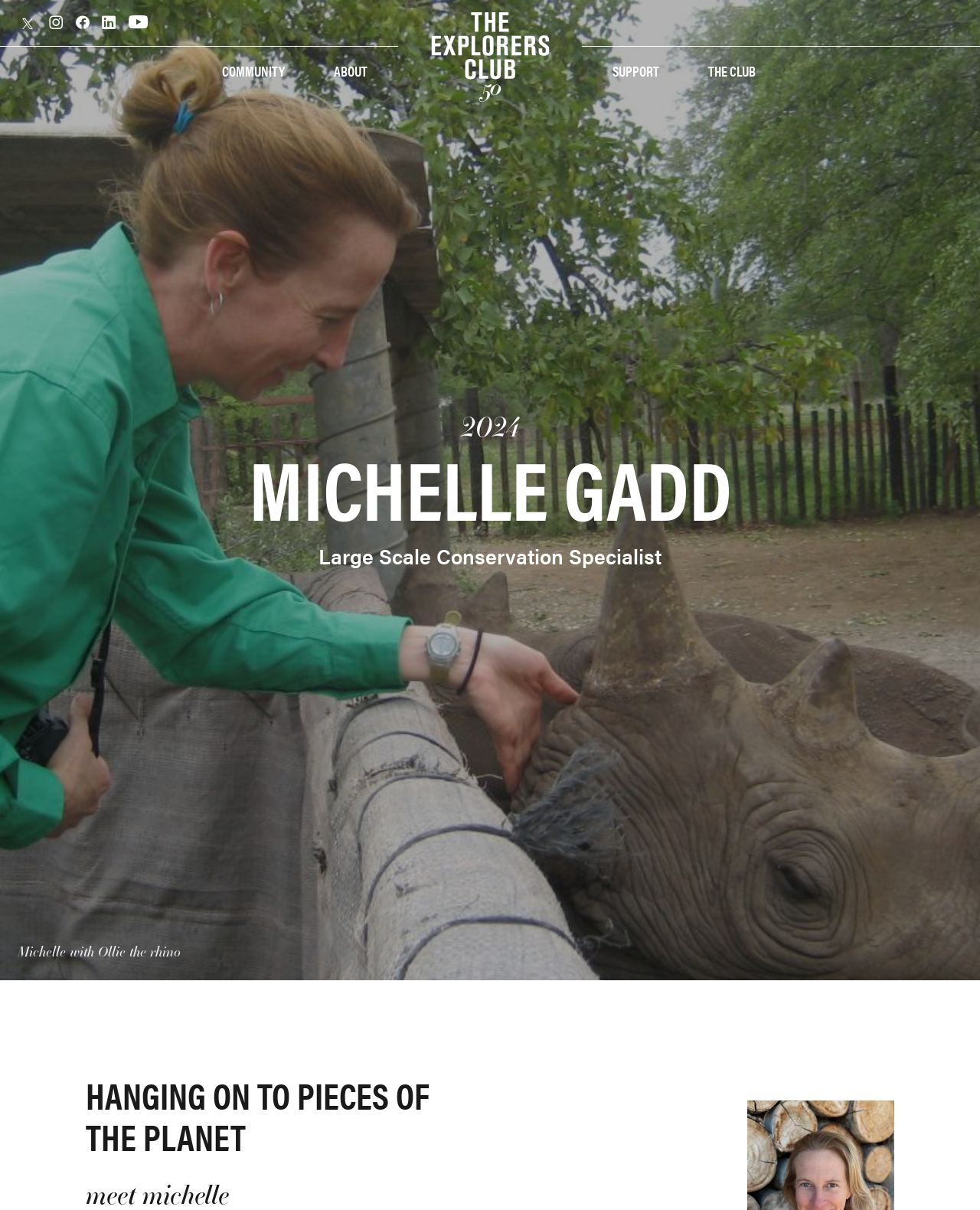Locate the bounding box coordinates of the UI element described by: "Follow us on LinkedIn". The bounding box coordinates should consist of four float numbers between 0 and 1, i.e., [left, top, right, bottom].

[0.109, 0.775, 0.136, 0.785]